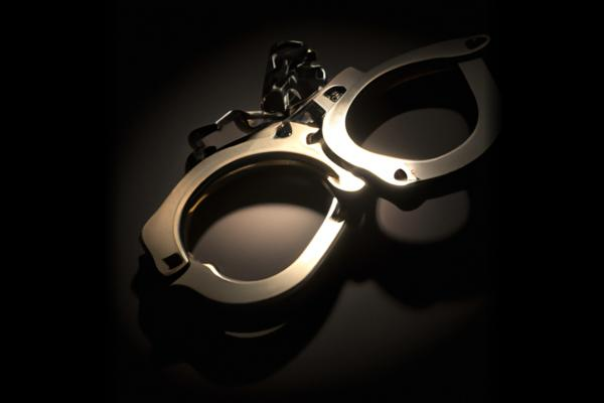Provide a short answer using a single word or phrase for the following question: 
What do the handcuffs symbolize in the context of cybersecurity?

Legal implications